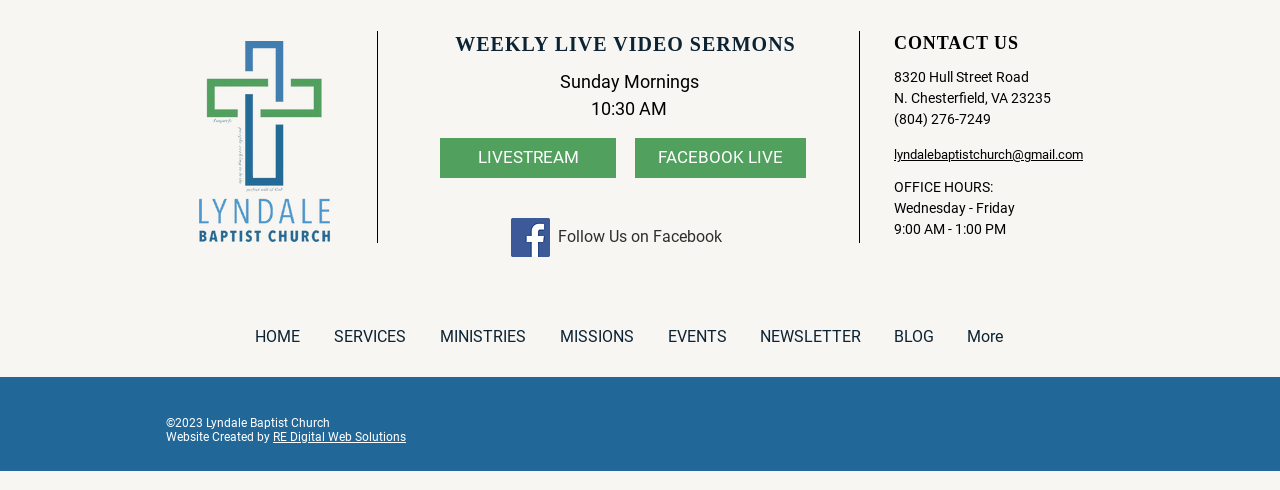Show me the bounding box coordinates of the clickable region to achieve the task as per the instruction: "Visit Facebook page".

[0.399, 0.445, 0.43, 0.524]